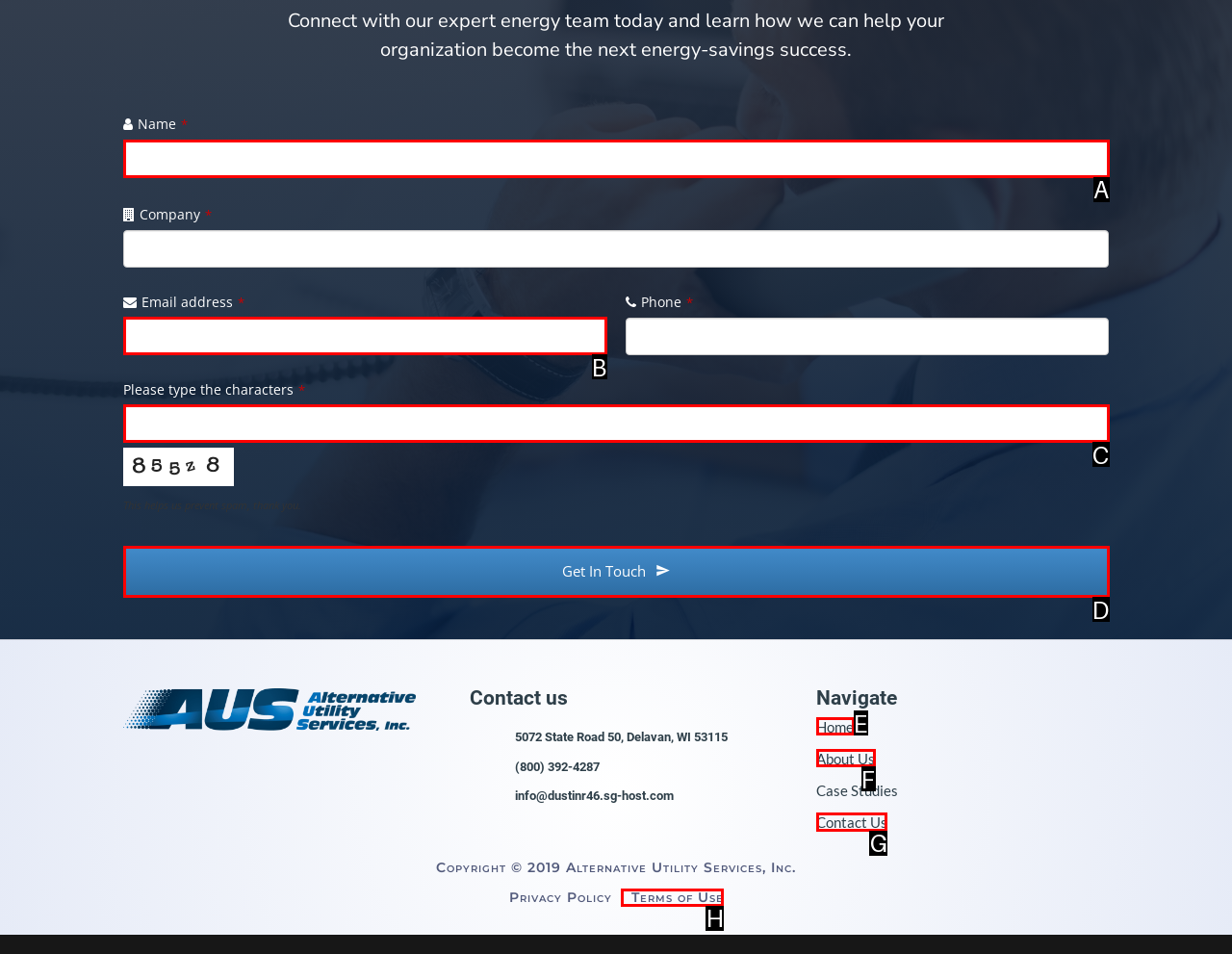Select the HTML element to finish the task: Click the Contact Us link Reply with the letter of the correct option.

G